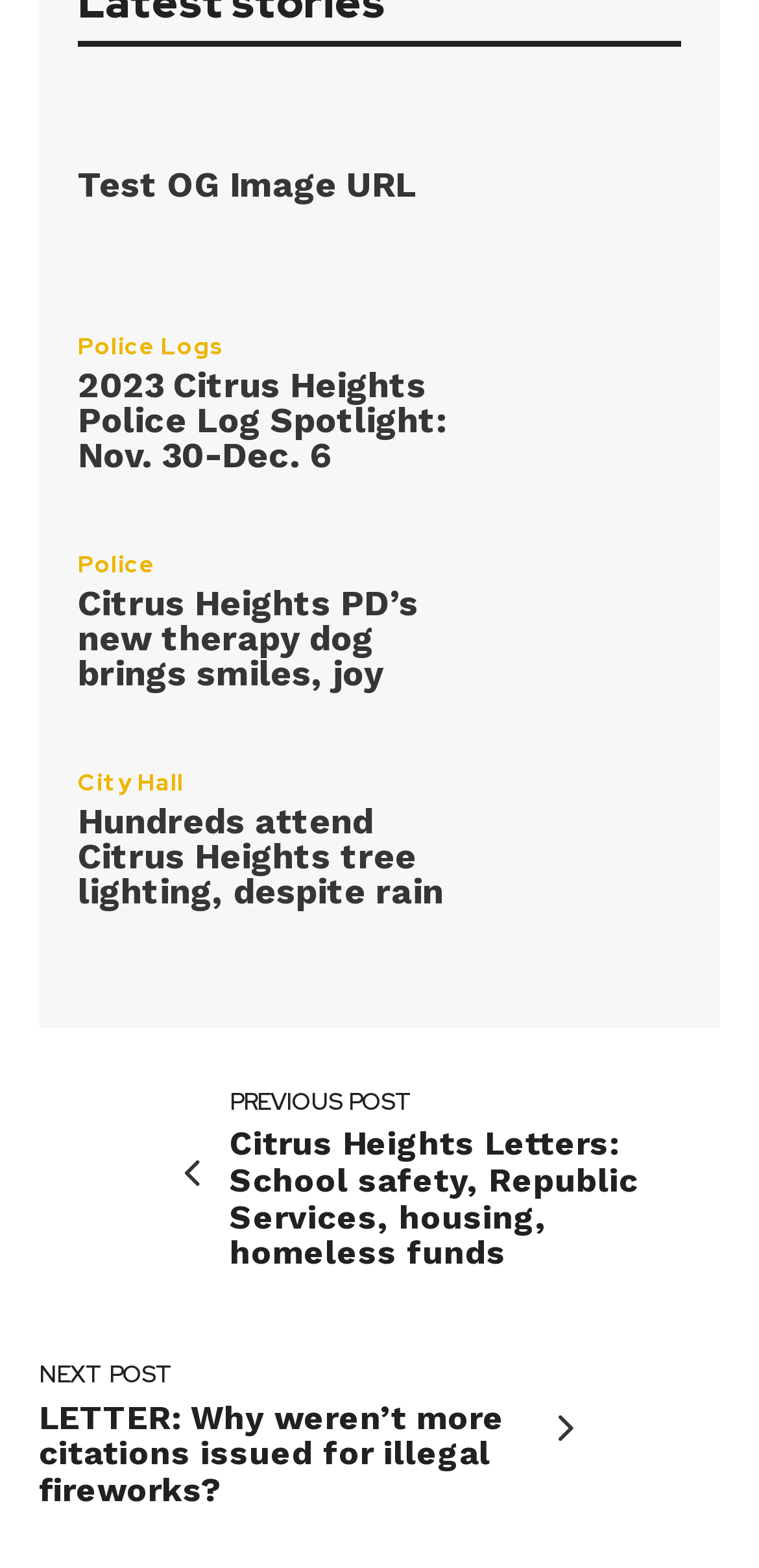Please identify the bounding box coordinates of where to click in order to follow the instruction: "View the photo of orang in hand".

[0.635, 0.061, 0.897, 0.188]